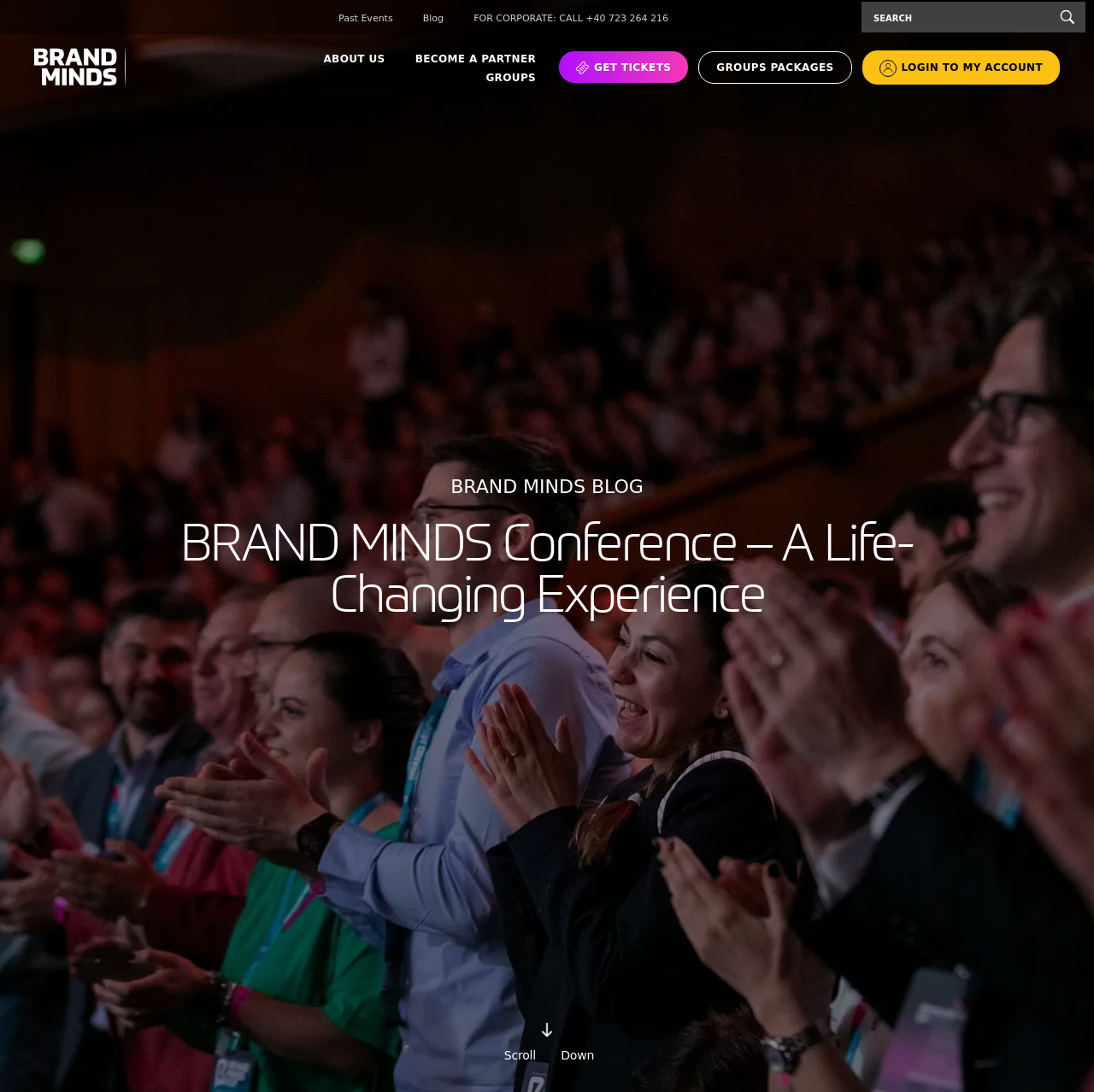Pinpoint the bounding box coordinates of the clickable area needed to execute the instruction: "Search for something". The coordinates should be specified as four float numbers between 0 and 1, i.e., [left, top, right, bottom].

[0.788, 0.002, 0.992, 0.03]